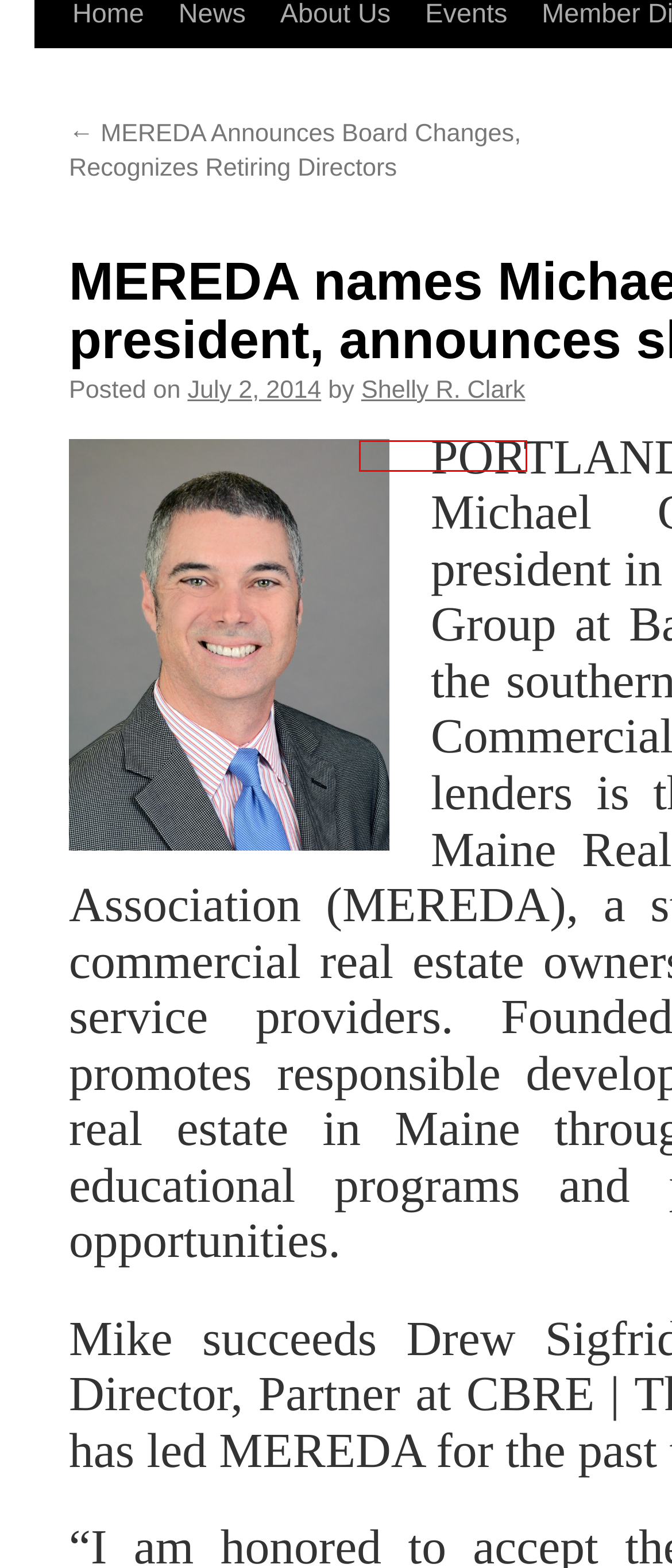You have a screenshot of a webpage with a red bounding box around an element. Choose the best matching webpage description that would appear after clicking the highlighted element. Here are the candidates:
A. January | 2023 | MEREDA – Blog
B. July | 2019 | MEREDA – Blog
C. Shelly R. Clark | MEREDA – Blog
D. December | 2014 | MEREDA – Blog
E. MEREDA Announces Board Changes, Recognizes Retiring Directors | MEREDA – Blog
F. May | 2012 | MEREDA – Blog
G. June | 2018 | MEREDA – Blog
H. August | 2013 | MEREDA – Blog

C